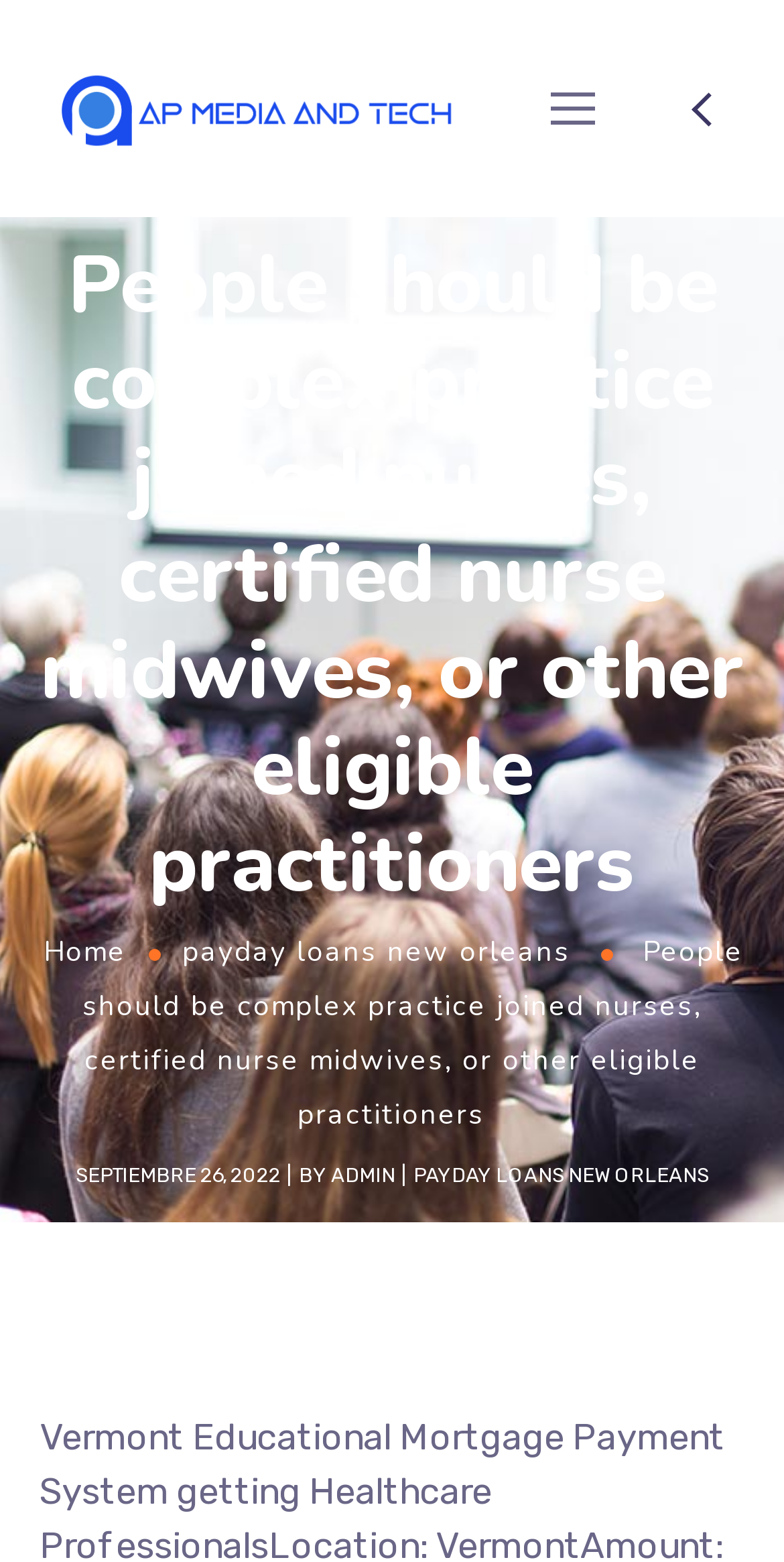What is the icon present at the bottom right?
Please use the visual content to give a single word or phrase answer.

